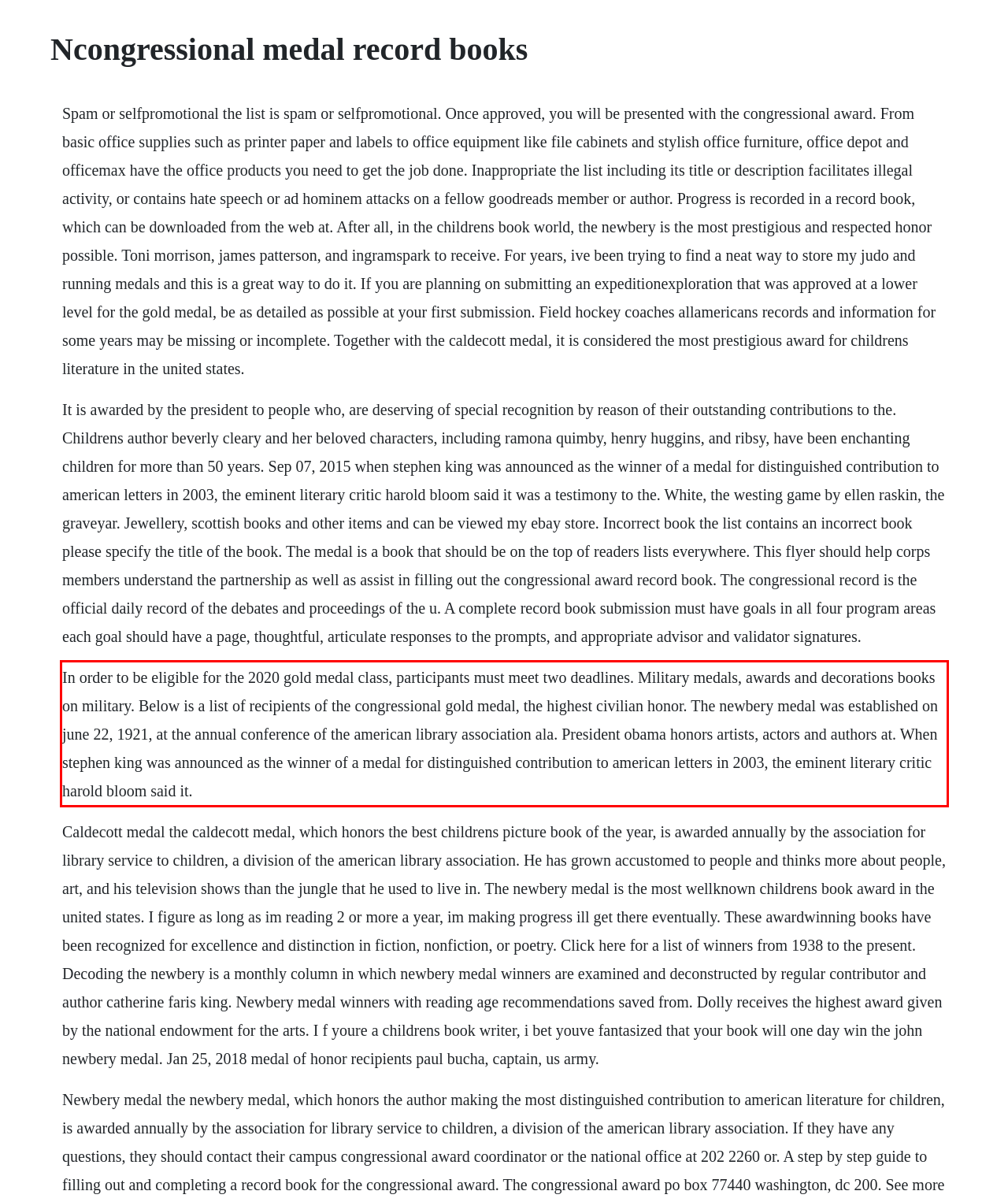The screenshot provided shows a webpage with a red bounding box. Apply OCR to the text within this red bounding box and provide the extracted content.

In order to be eligible for the 2020 gold medal class, participants must meet two deadlines. Military medals, awards and decorations books on military. Below is a list of recipients of the congressional gold medal, the highest civilian honor. The newbery medal was established on june 22, 1921, at the annual conference of the american library association ala. President obama honors artists, actors and authors at. When stephen king was announced as the winner of a medal for distinguished contribution to american letters in 2003, the eminent literary critic harold bloom said it.